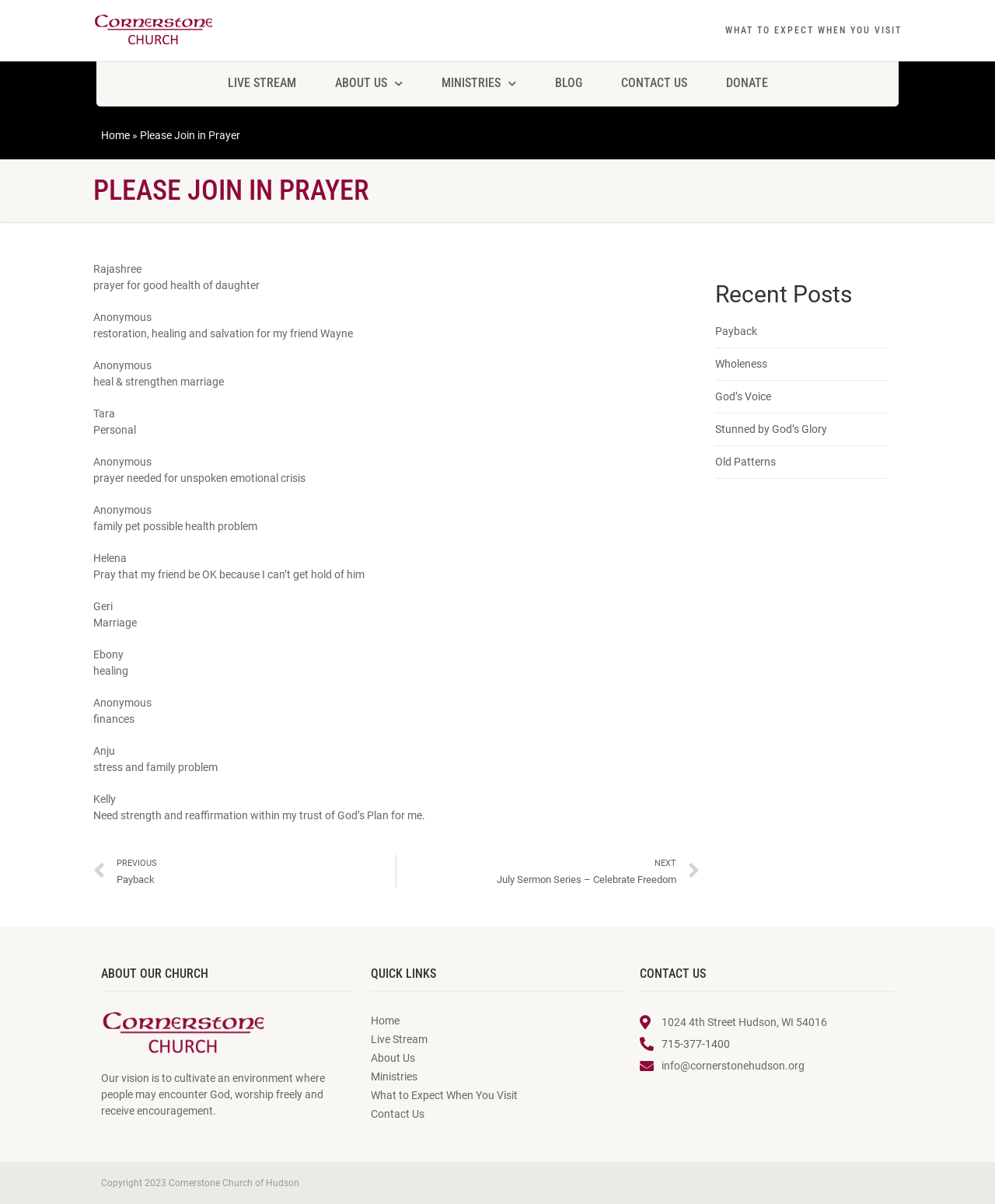Calculate the bounding box coordinates of the UI element given the description: "About Us".

[0.321, 0.054, 0.42, 0.085]